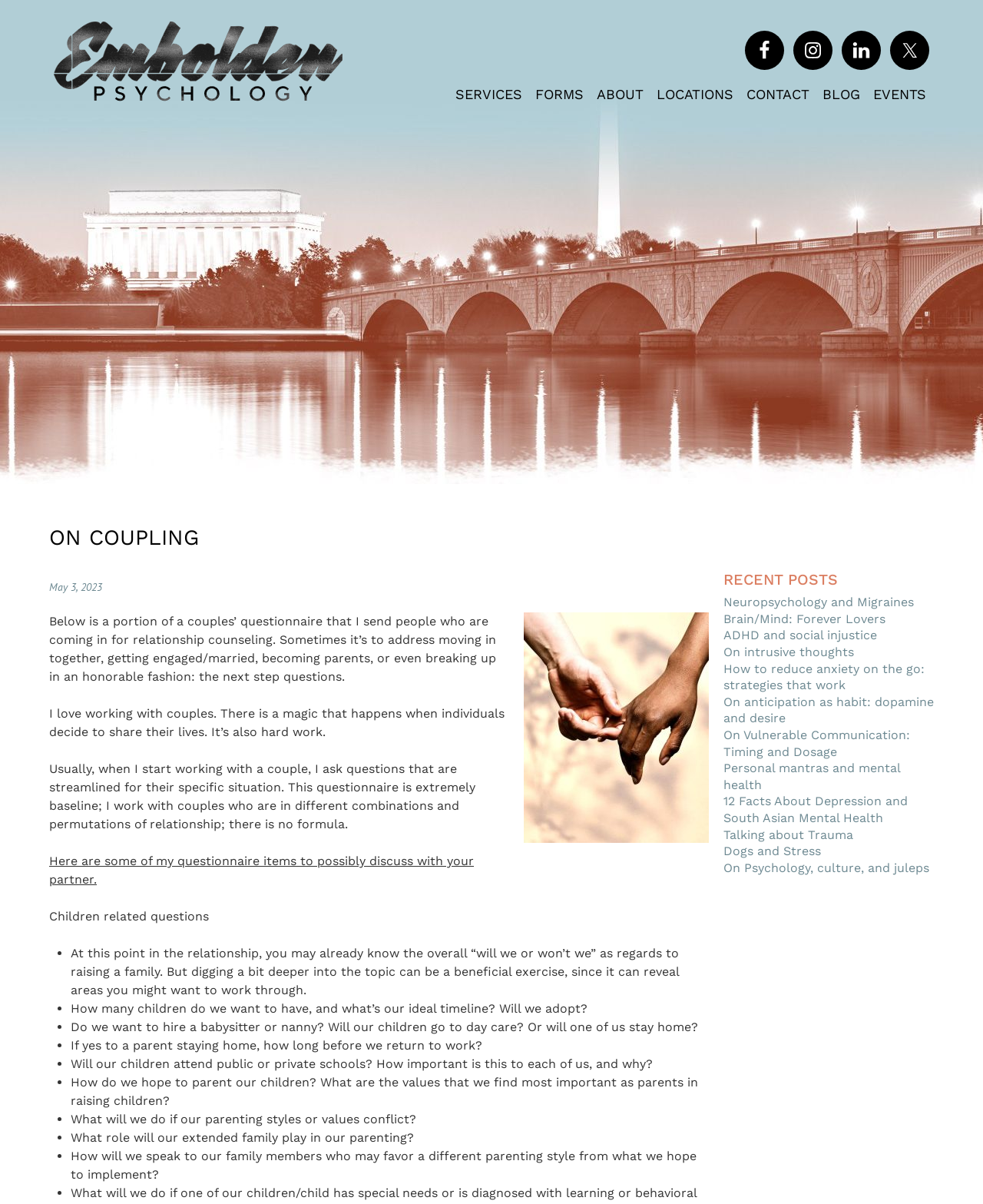How many recent posts are listed on the webpage? Examine the screenshot and reply using just one word or a brief phrase.

12